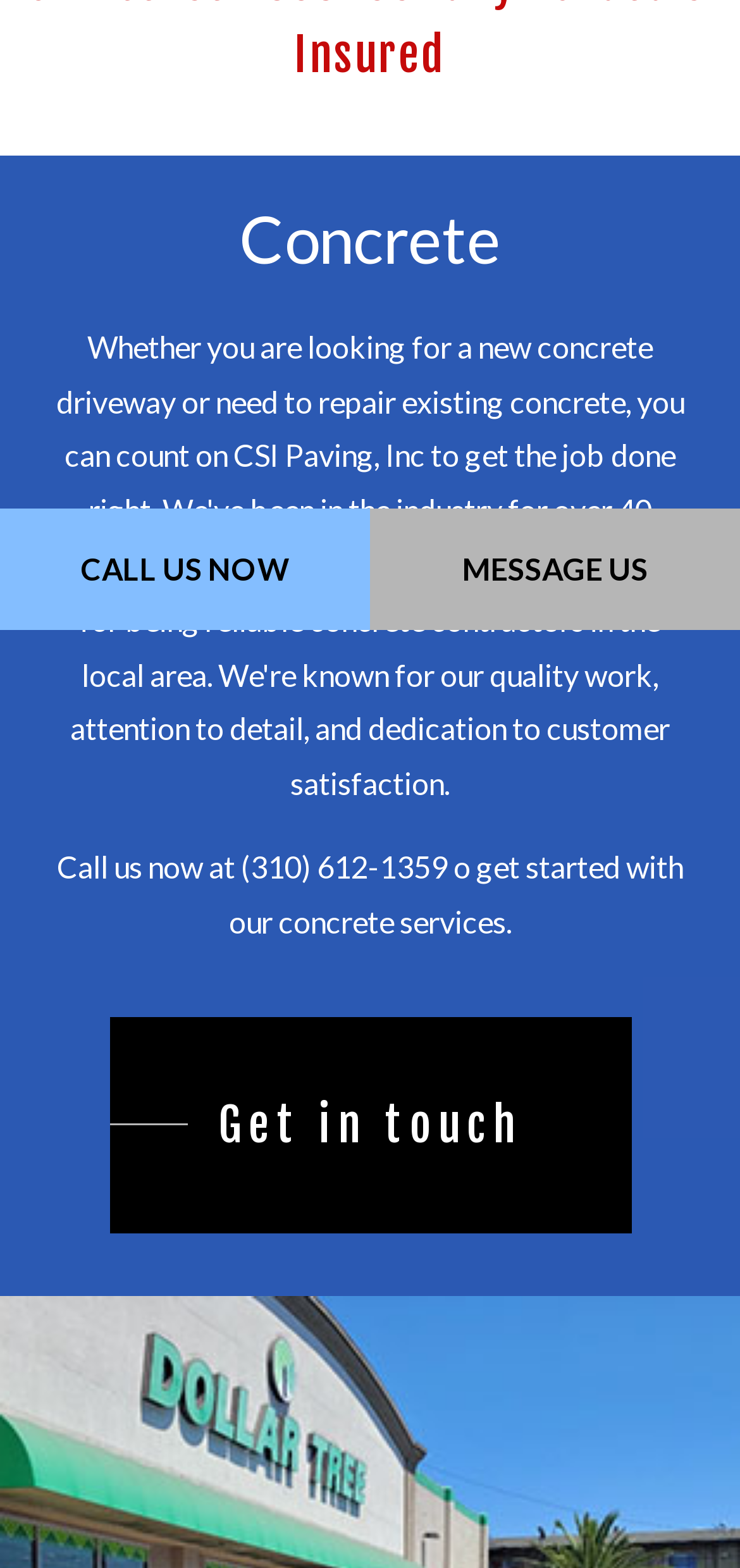Using the provided description Get in touch, find the bounding box coordinates for the UI element. Provide the coordinates in (top-left x, top-left y, bottom-right x, bottom-right y) format, ensuring all values are between 0 and 1.

[0.147, 0.648, 0.853, 0.786]